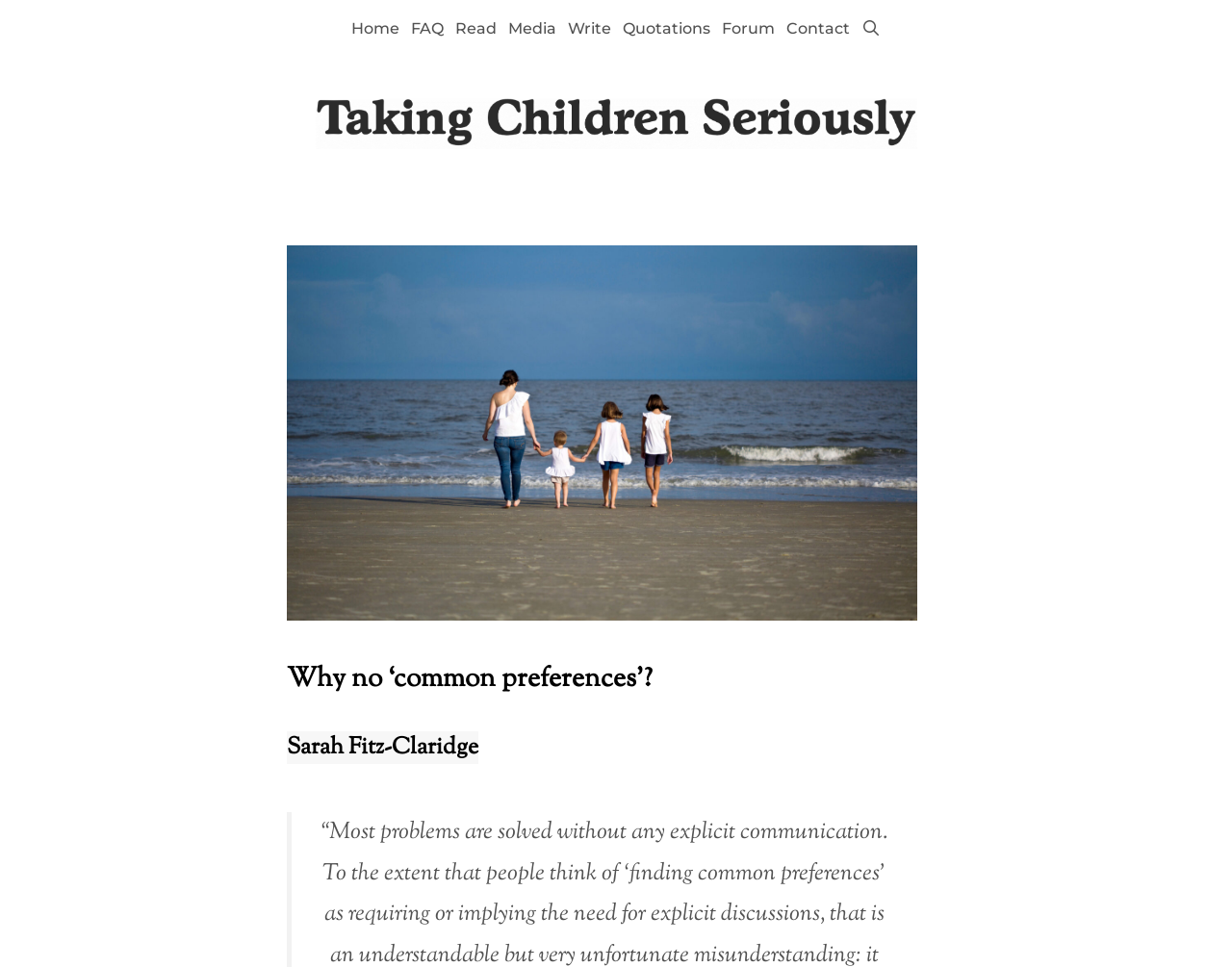Who is the author of the current article?
Based on the image, give a one-word or short phrase answer.

Sarah Fitz-Claridge